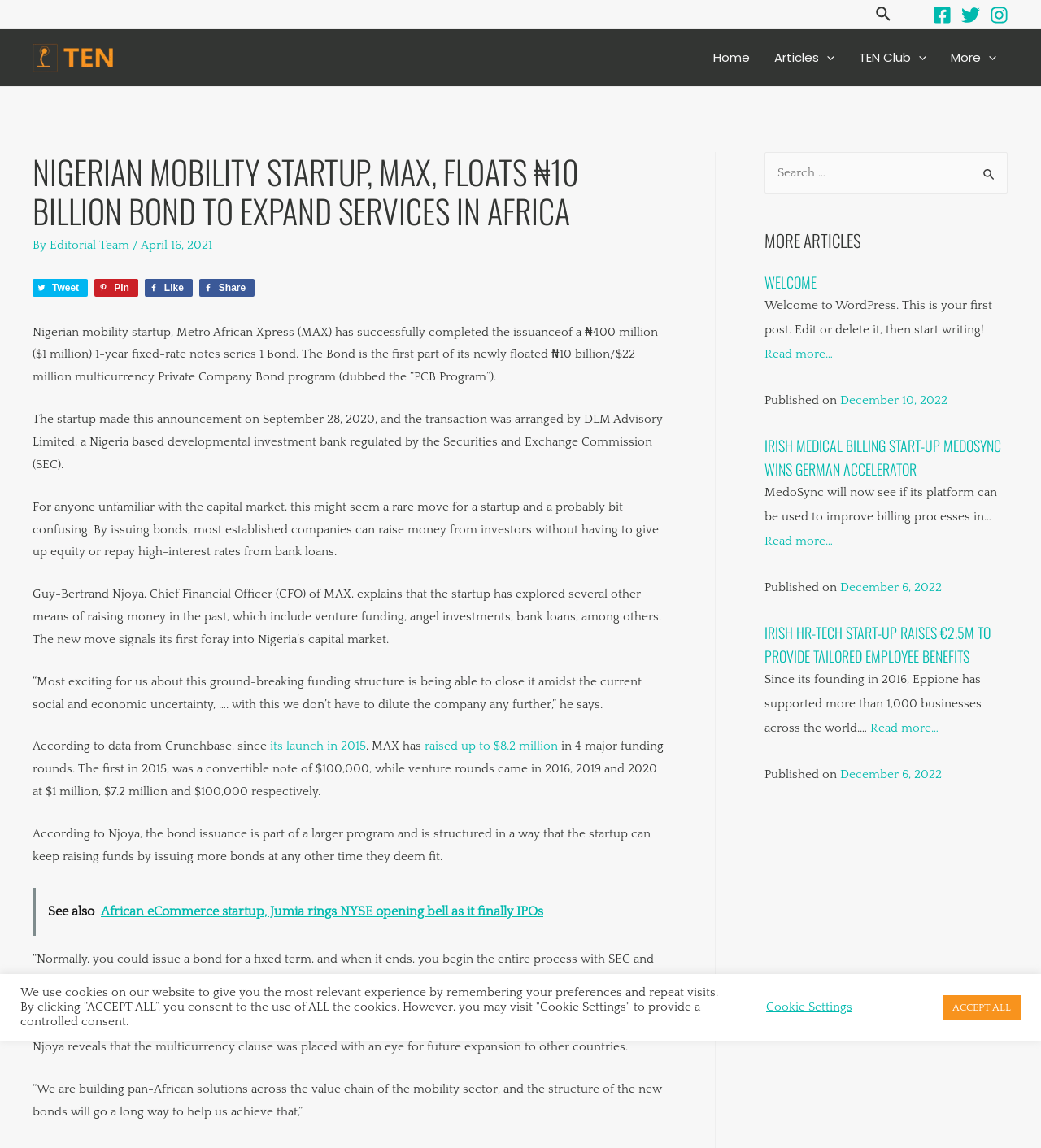Extract the bounding box coordinates for the described element: "its launch in 2015". The coordinates should be represented as four float numbers between 0 and 1: [left, top, right, bottom].

[0.259, 0.644, 0.352, 0.656]